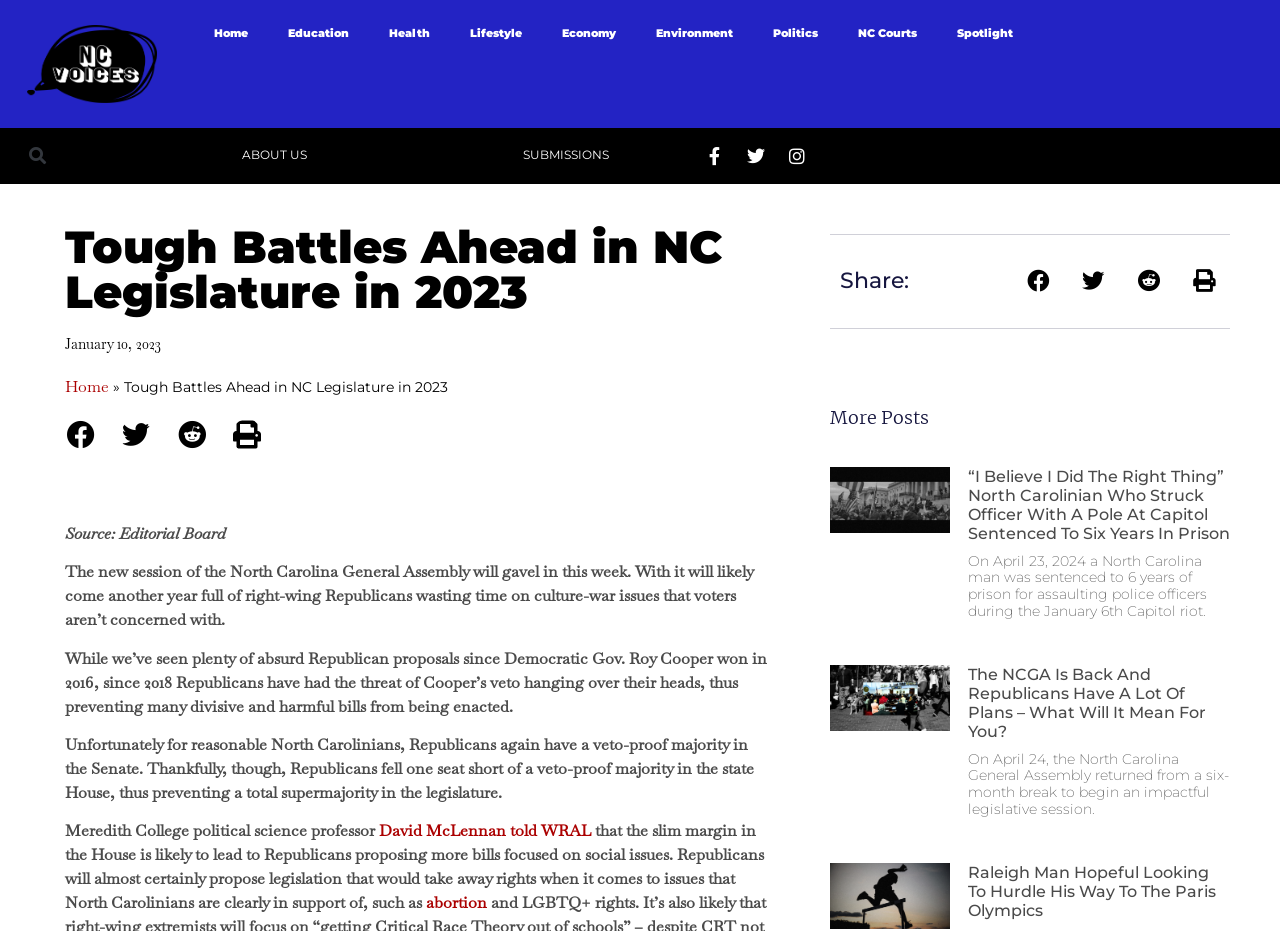Locate the bounding box coordinates of the element that should be clicked to execute the following instruction: "Search for something".

[0.017, 0.151, 0.105, 0.184]